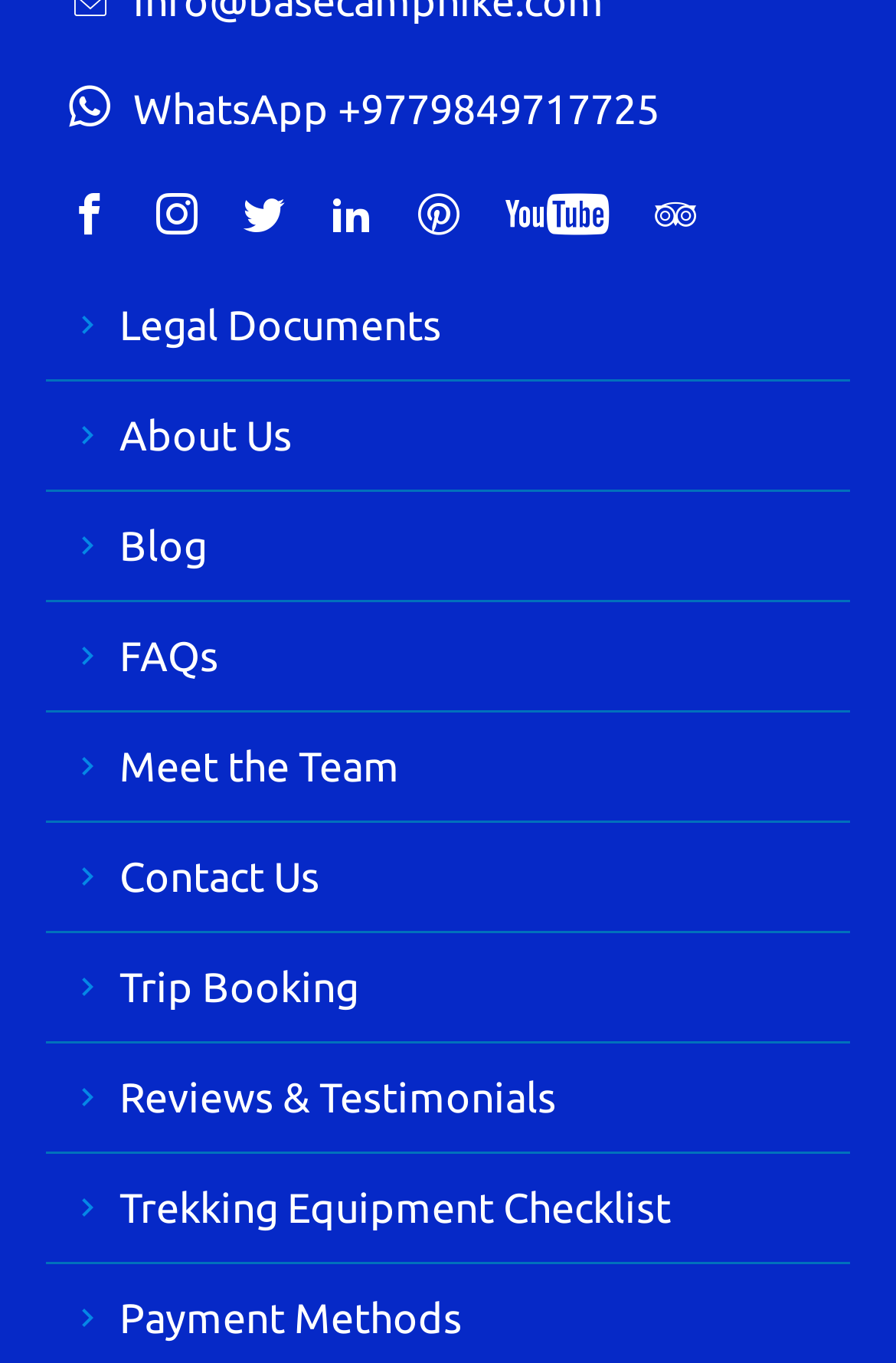Find the bounding box coordinates of the clickable area that will achieve the following instruction: "Read Reviews & Testimonials".

[0.133, 0.788, 0.621, 0.822]